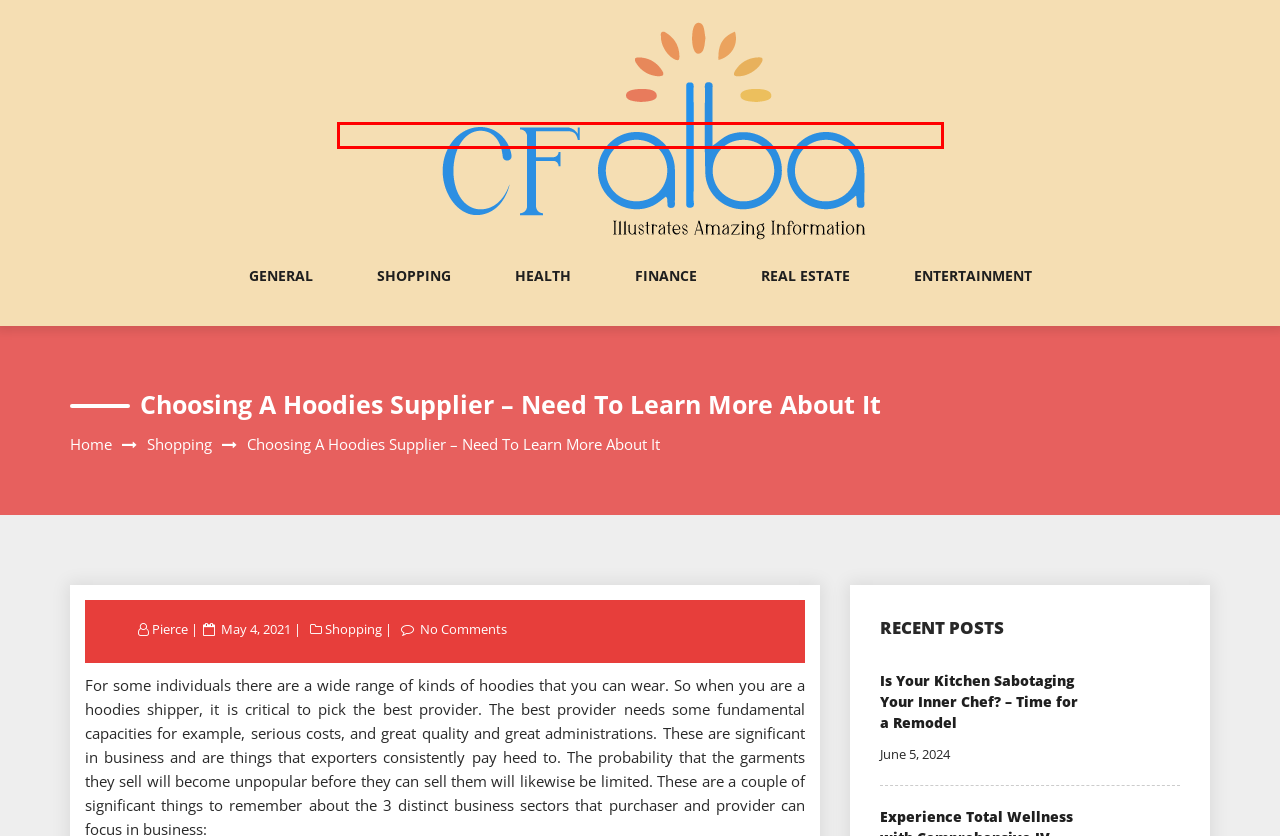Examine the webpage screenshot and identify the UI element enclosed in the red bounding box. Pick the webpage description that most accurately matches the new webpage after clicking the selected element. Here are the candidates:
A. CF Alba - Illustrates amazing information
B. May 4, 2021 - CF Alba
C. Entertainment Archives - CF Alba
D. Is Your Kitchen Sabotaging Your Inner Chef? – Time for a Remodel - CF Alba
E. General Archives - CF Alba
F. Real Estate Archives - CF Alba
G. Finance Archives - CF Alba
H. Health Archives - CF Alba

A